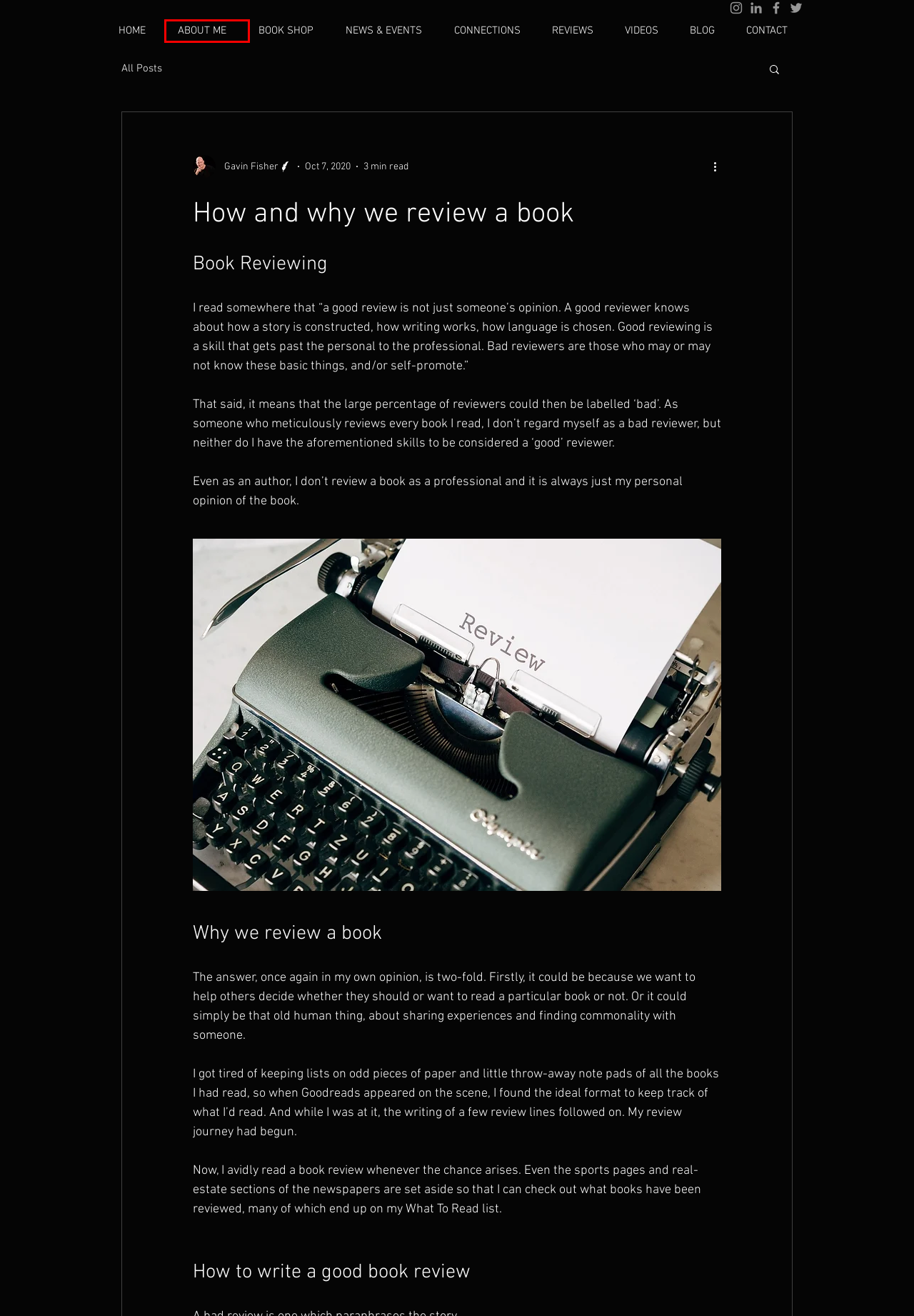Given a screenshot of a webpage with a red bounding box around a UI element, please identify the most appropriate webpage description that matches the new webpage after you click on the element. Here are the candidates:
A. BLOG | Gavin Fisher
B. BOOK SHOP | Gavin Fisher
C. REVIEWS | GAVIN FISHER |  AUTHOR
D. VIDEOS | GAVIN FISHER |  AUTHOR
E. CONTACT | Gavin Fisher
F. NEWS & EVENTS | Gavin Fisher
G. About Me | Gavin Fisher
H. CONNECTIONS | GAVIN FISHER |  AUTHOR

G